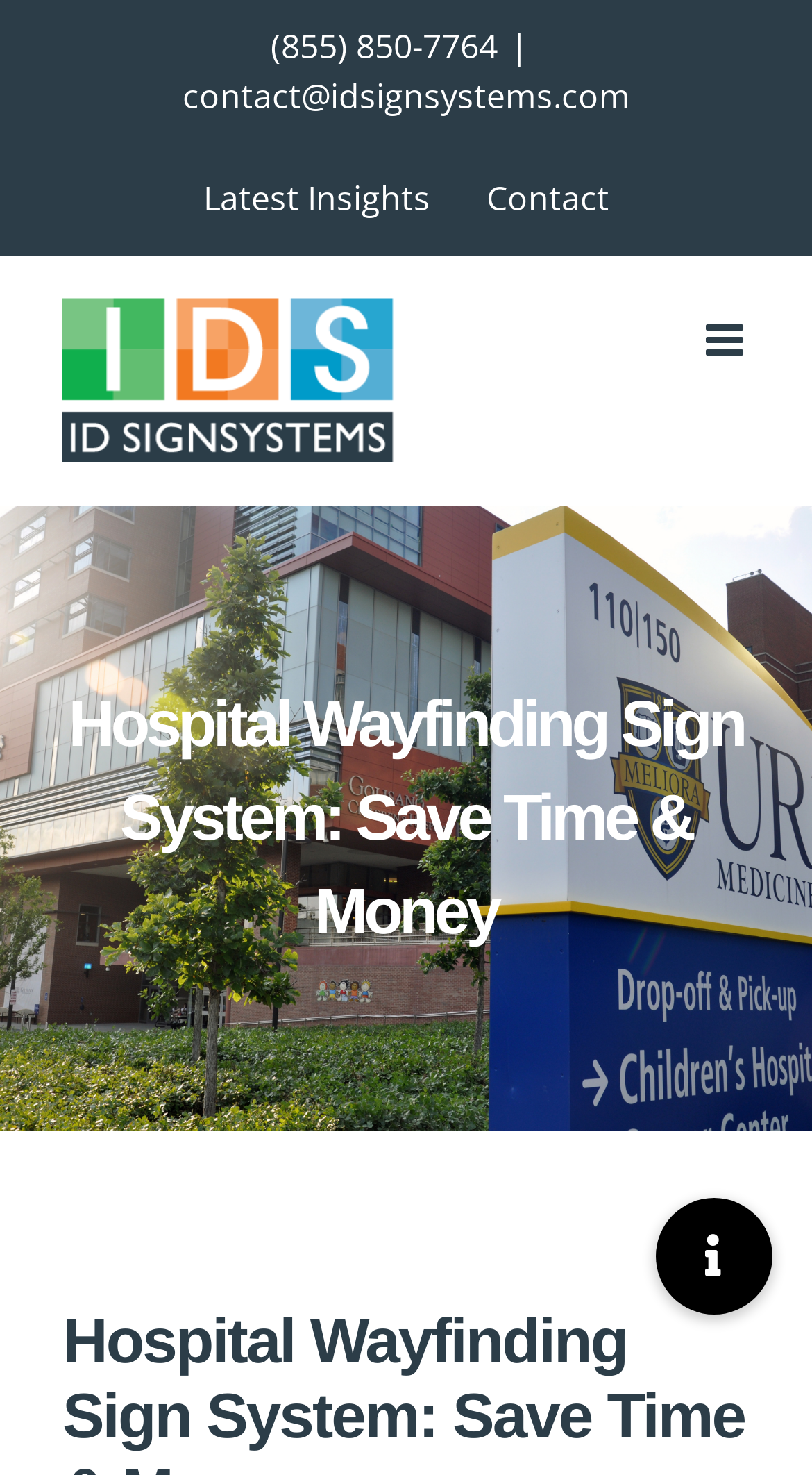Look at the image and answer the question in detail:
What is the purpose of the button at the bottom right?

I found the purpose of the button by looking at the link element with the text ' Go to Top' which is located at the bottom right of the page.